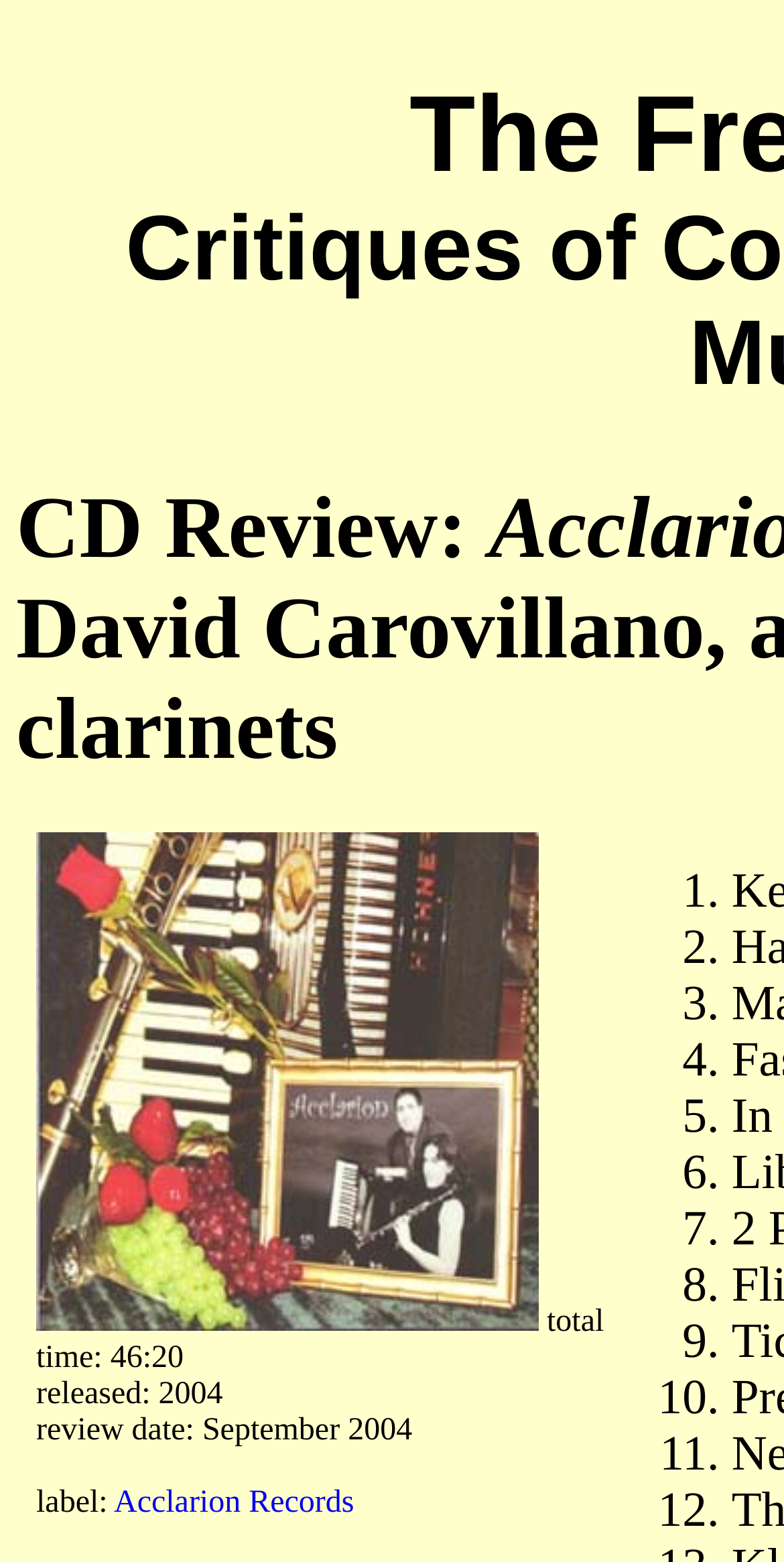What is the label of the CD being reviewed?
Using the image, give a concise answer in the form of a single word or short phrase.

Acclarion Records